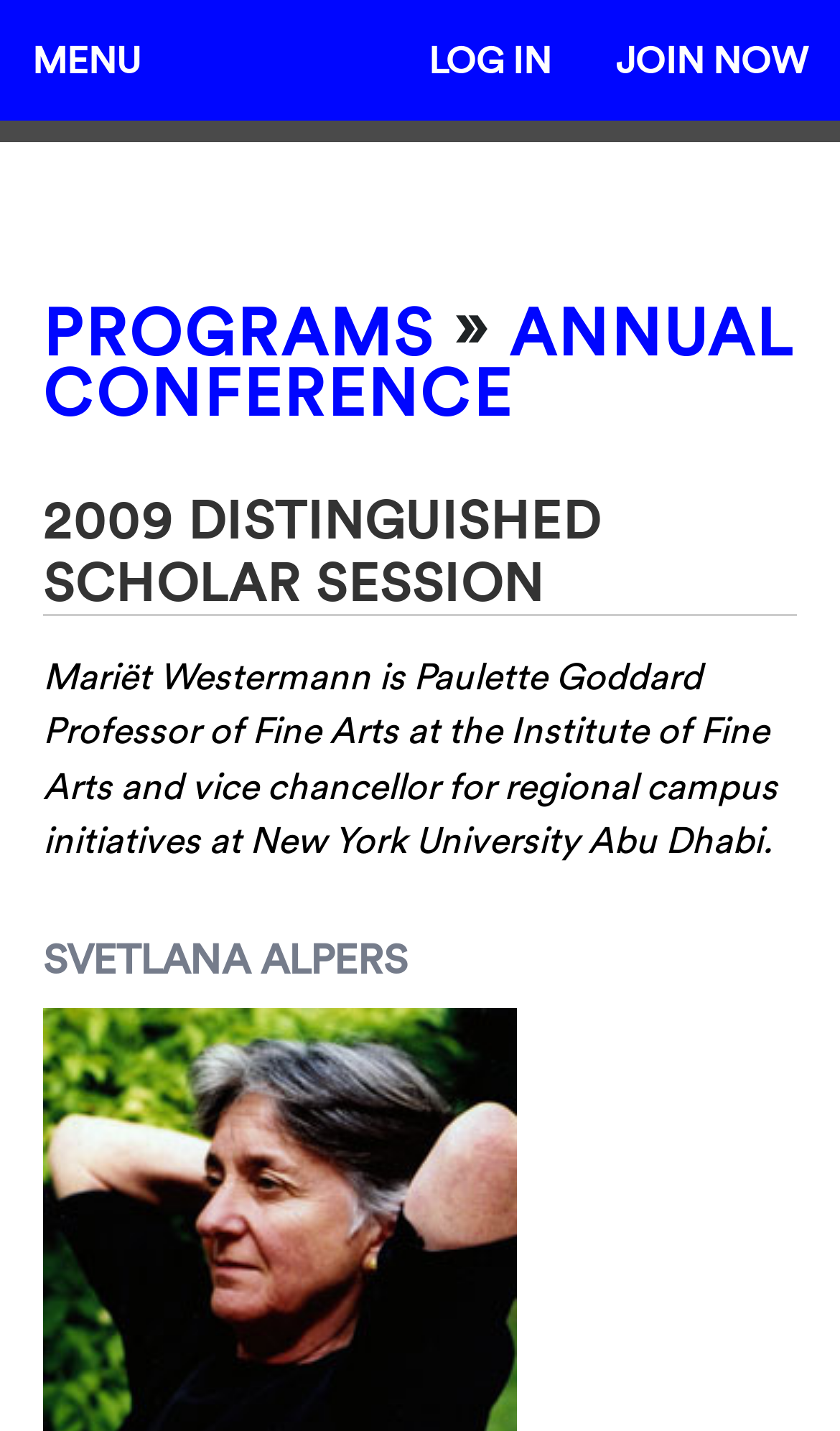Give a comprehensive overview of the webpage, including key elements.

The webpage is about the College Art Association (CAA) and its annual conference. At the top left corner, there is a "MENU" link, followed by a "LOG IN" link, and a "JOIN NOW" link at the top right corner. Below these links, there is a horizontal navigation bar with a single link that takes up most of the width, containing no text.

The main content of the page is divided into sections, each with a heading. The first section is titled "PROGRAMS » ANNUAL CONFERENCE", which is further divided into two links: "PROGRAMS" and "ANNUAL CONFERENCE". 

Below this section, there is a heading titled "2009 DISTINGUISHED SCHOLAR SESSION". Following this heading, there is a paragraph of text describing Mariët Westermann, who is Paulette Goddard Professor of Fine Arts at the Institute of Fine Arts and vice chancellor for regional campus initiatives at New York University Abu Dhabi.

The last section has a heading titled "SVETLANA ALPERS". There are no images on the page. Overall, the page has a simple layout with a focus on text-based content.